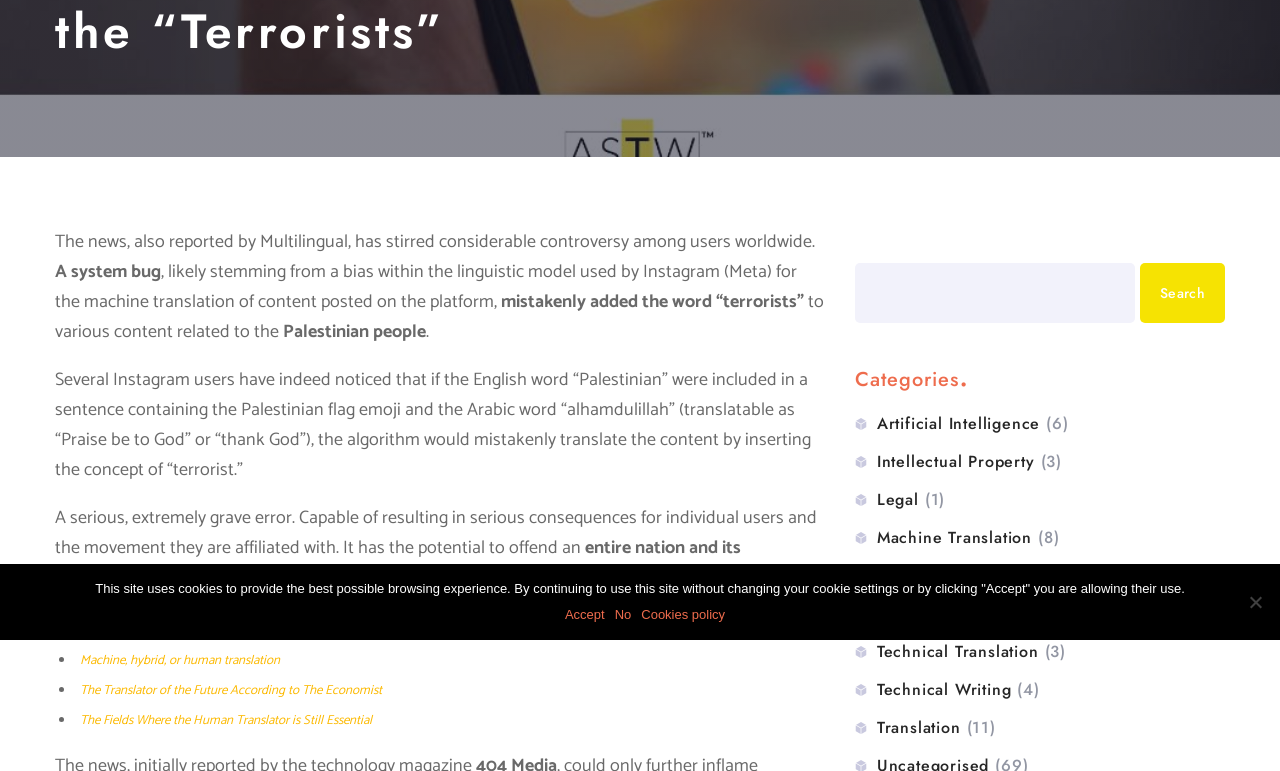Determine the bounding box coordinates of the UI element described below. Use the format (top-left x, top-left y, bottom-right x, bottom-right y) with floating point numbers between 0 and 1: parent_node: Search name="s"

[0.668, 0.341, 0.887, 0.419]